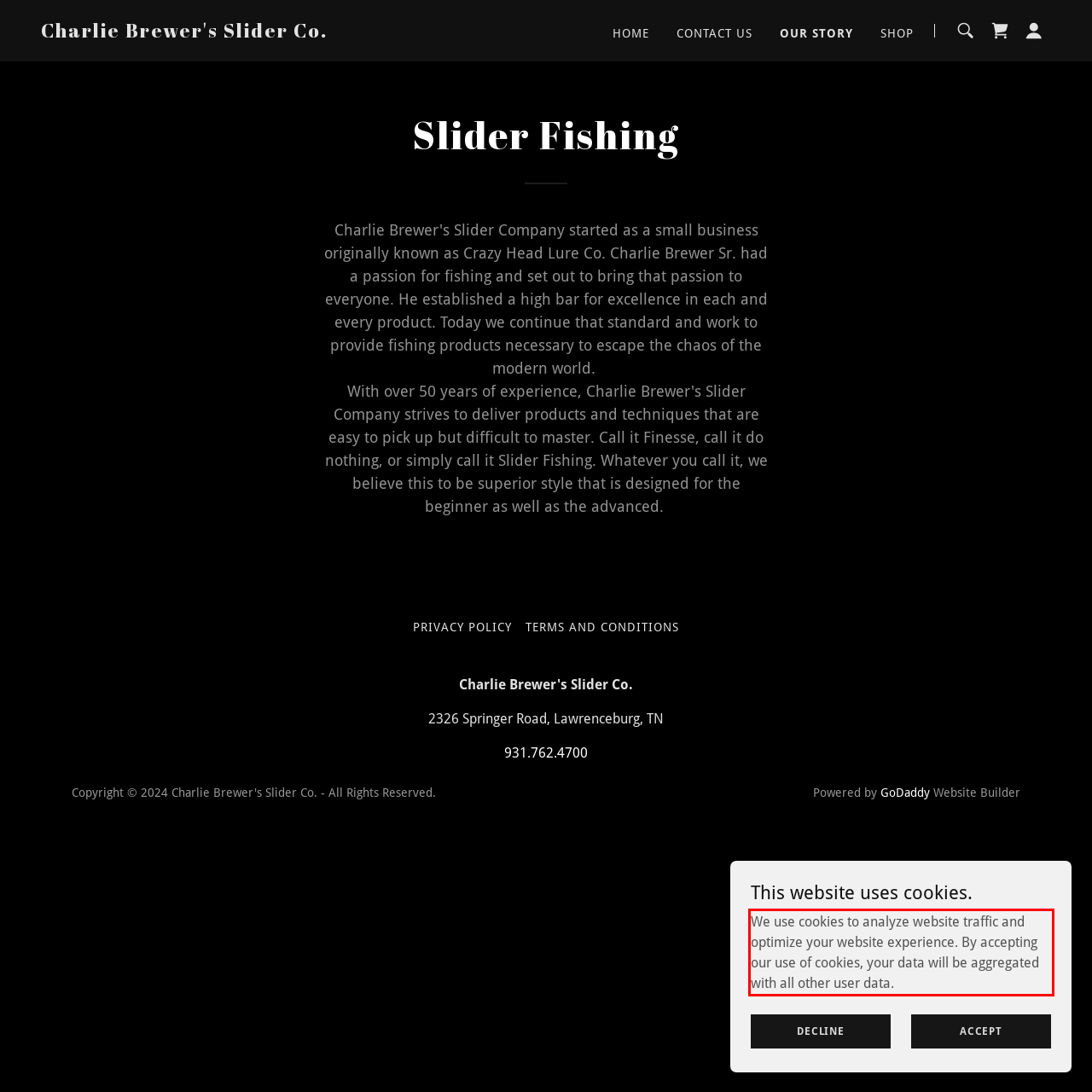You have a screenshot of a webpage with a red bounding box. Identify and extract the text content located inside the red bounding box.

We use cookies to analyze website traffic and optimize your website experience. By accepting our use of cookies, your data will be aggregated with all other user data.